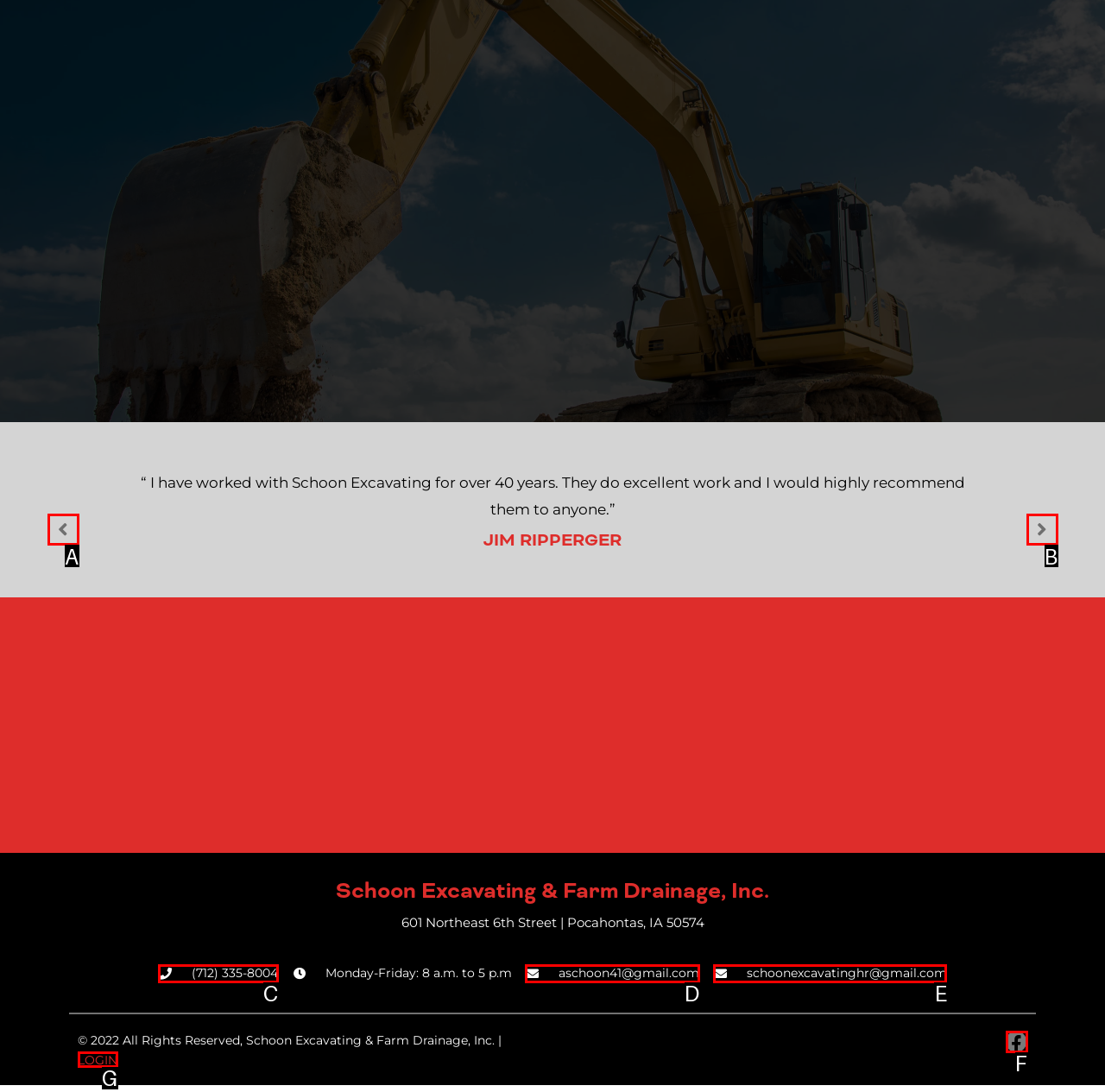Using the description: (712) 335-8004, find the best-matching HTML element. Indicate your answer with the letter of the chosen option.

C